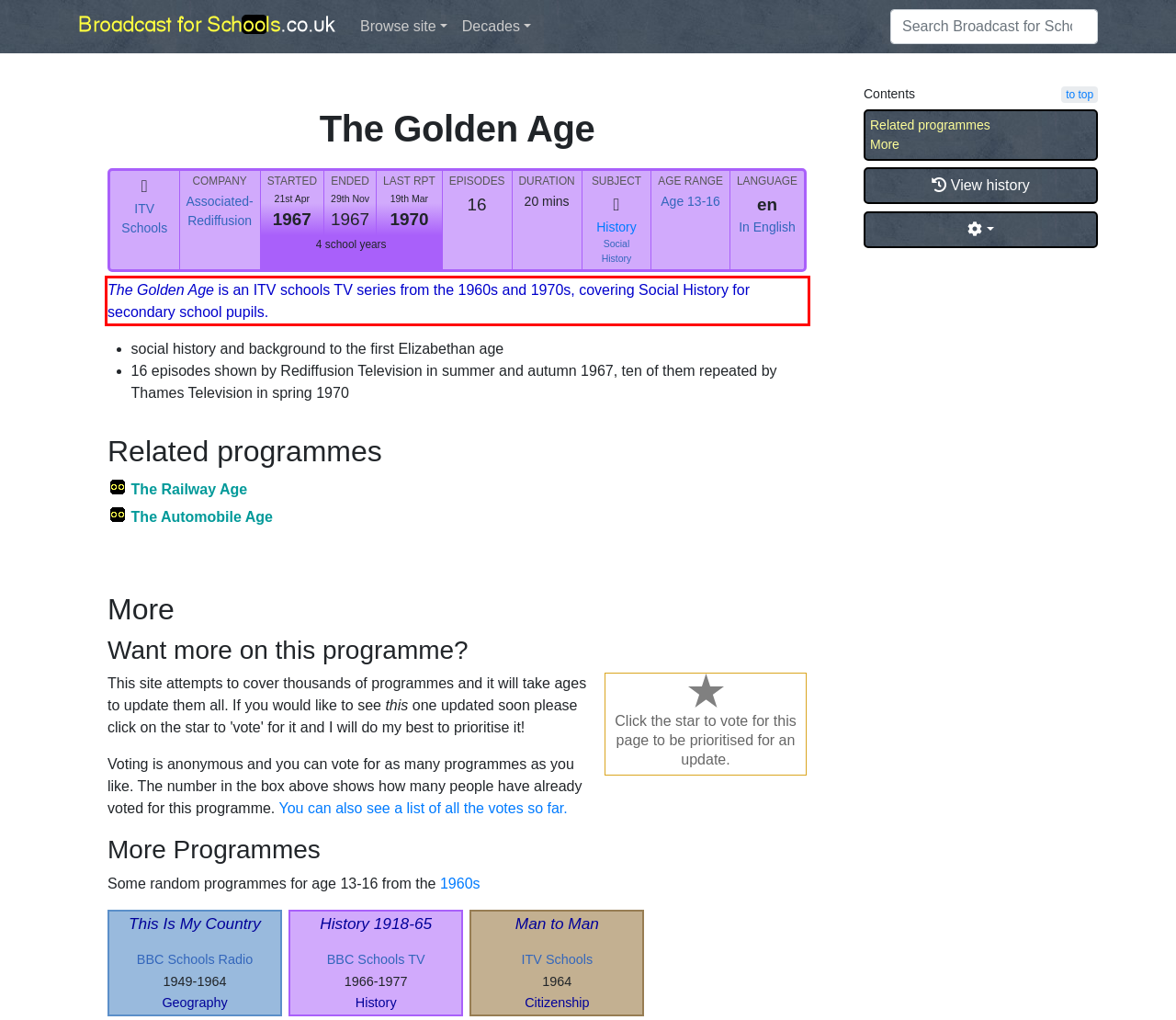Examine the webpage screenshot and use OCR to obtain the text inside the red bounding box.

The Golden Age is an ITV schools TV series from the 1960s and 1970s, covering Social History for secondary school pupils.